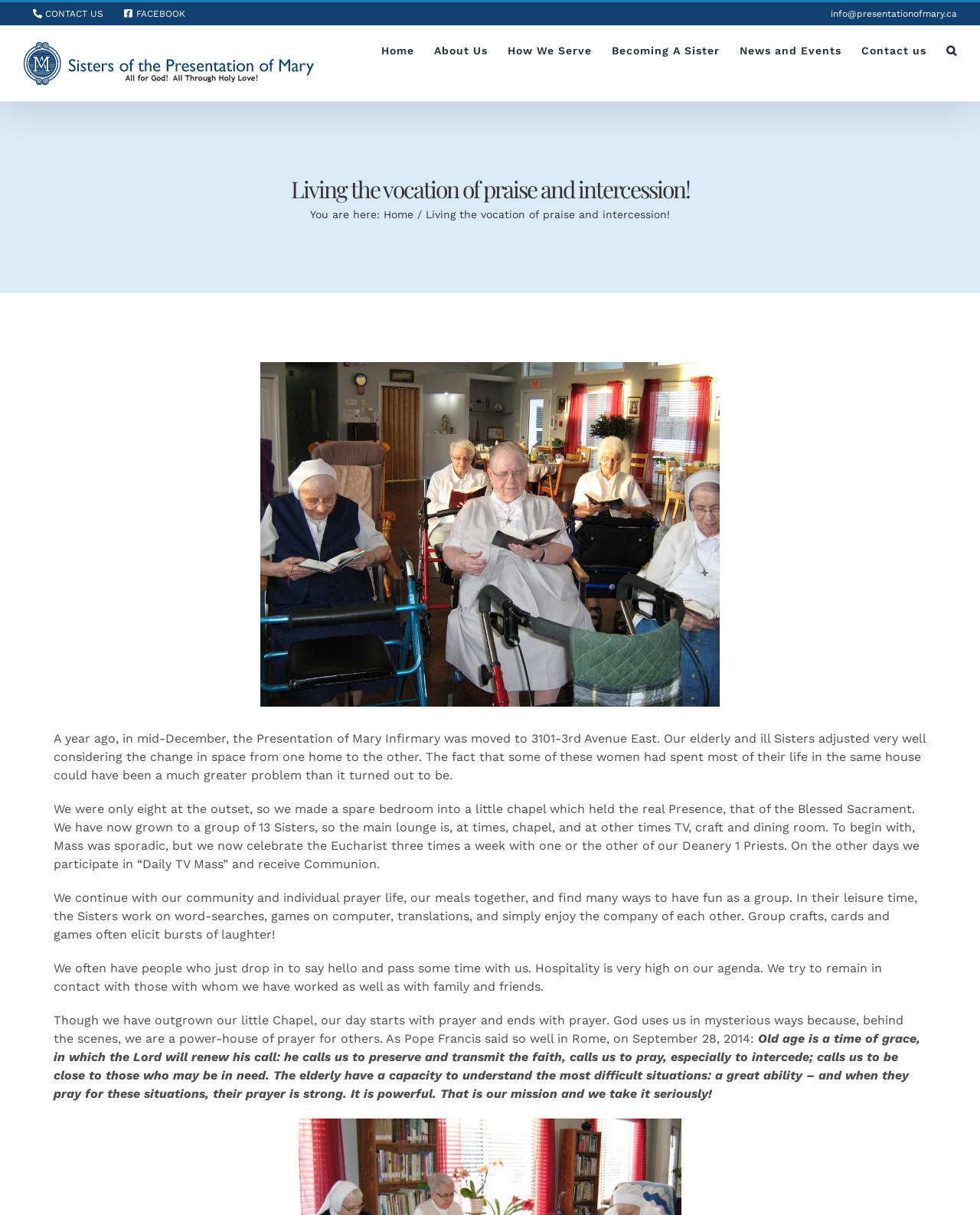Carefully observe the image and respond to the question with a detailed answer:
How many links are in the main menu?

I counted the links in the main menu navigation bar, which are 'Home', 'About Us', 'How We Serve', 'Becoming A Sister', 'News and Events', and 'Contact us'. There are 6 links in total.